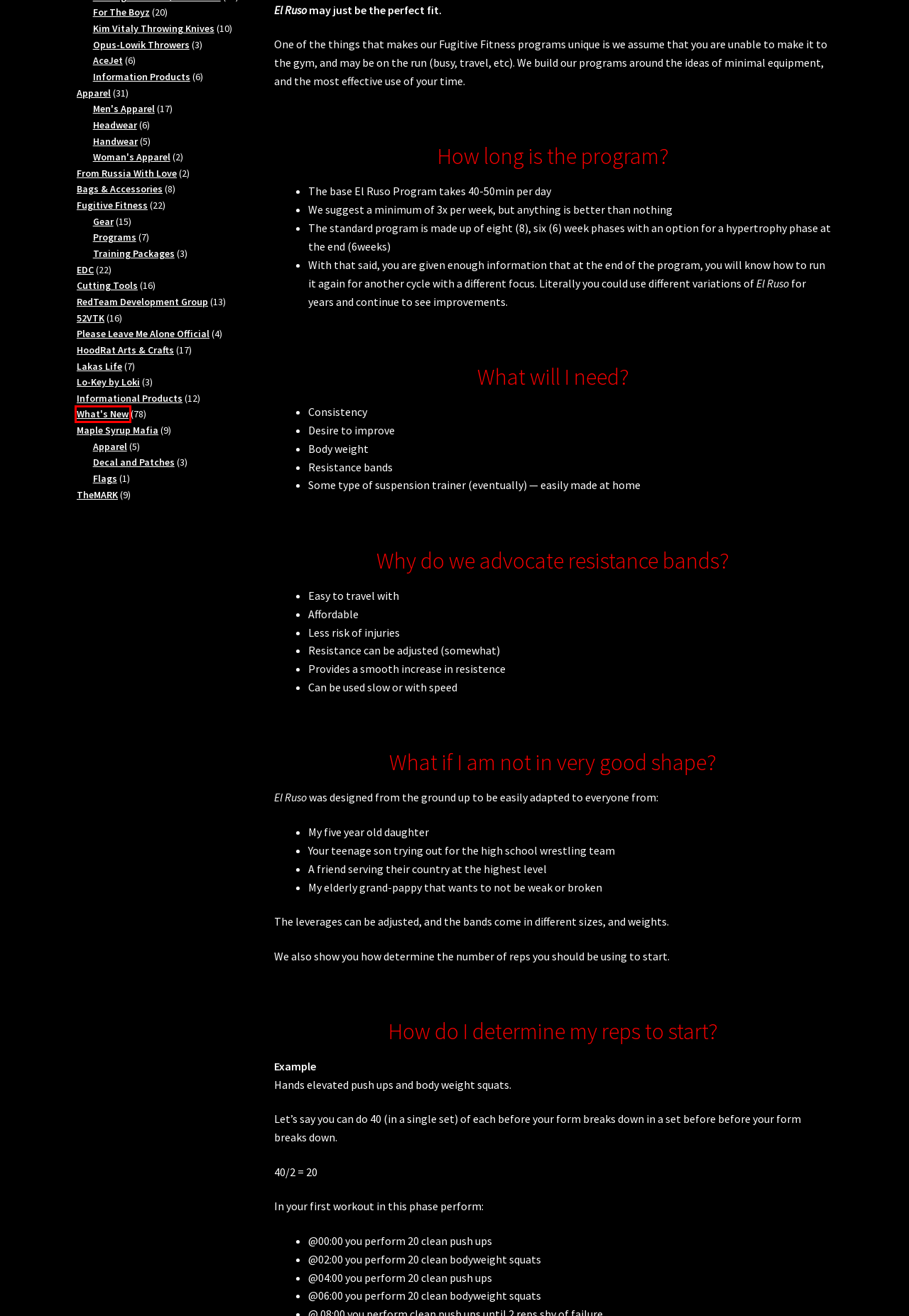You have a screenshot of a webpage with a red bounding box around a UI element. Determine which webpage description best matches the new webpage that results from clicking the element in the bounding box. Here are the candidates:
A. What's New Archives - Delta2Alpha
B. From Russia With Love Archives - Delta2Alpha
C. My Account - Delta2Alpha
D. Okie's Axes Archives - Delta2Alpha
E. Bags & Accessories Archives - Delta2Alpha
F. FAQS - Delta2Alpha
G. For The Boyz Archives - Delta2Alpha
H. Opus-Lowik Throwers Archives - Delta2Alpha

A